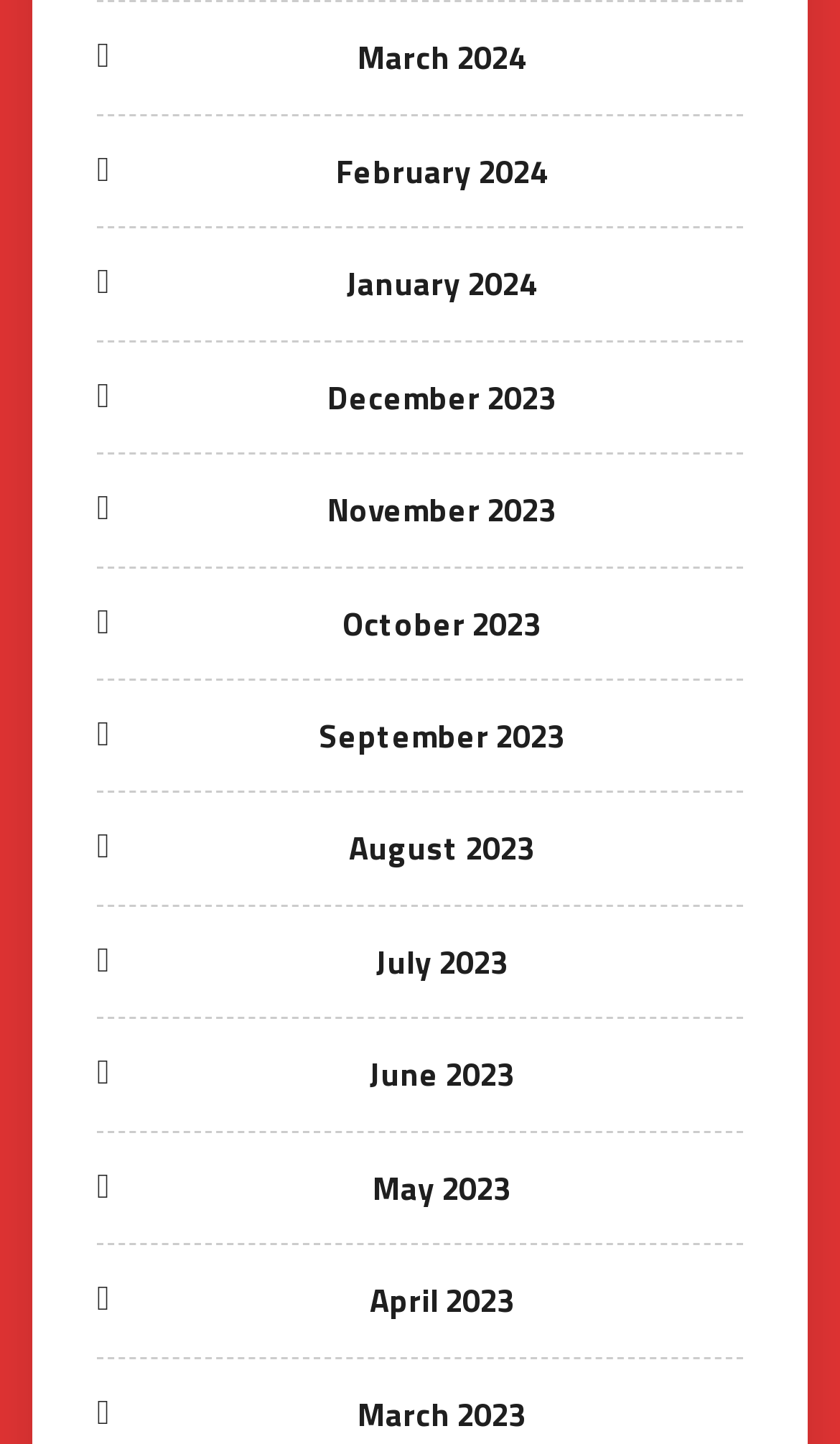Give a one-word or one-phrase response to the question:
What is the latest month listed?

March 2024